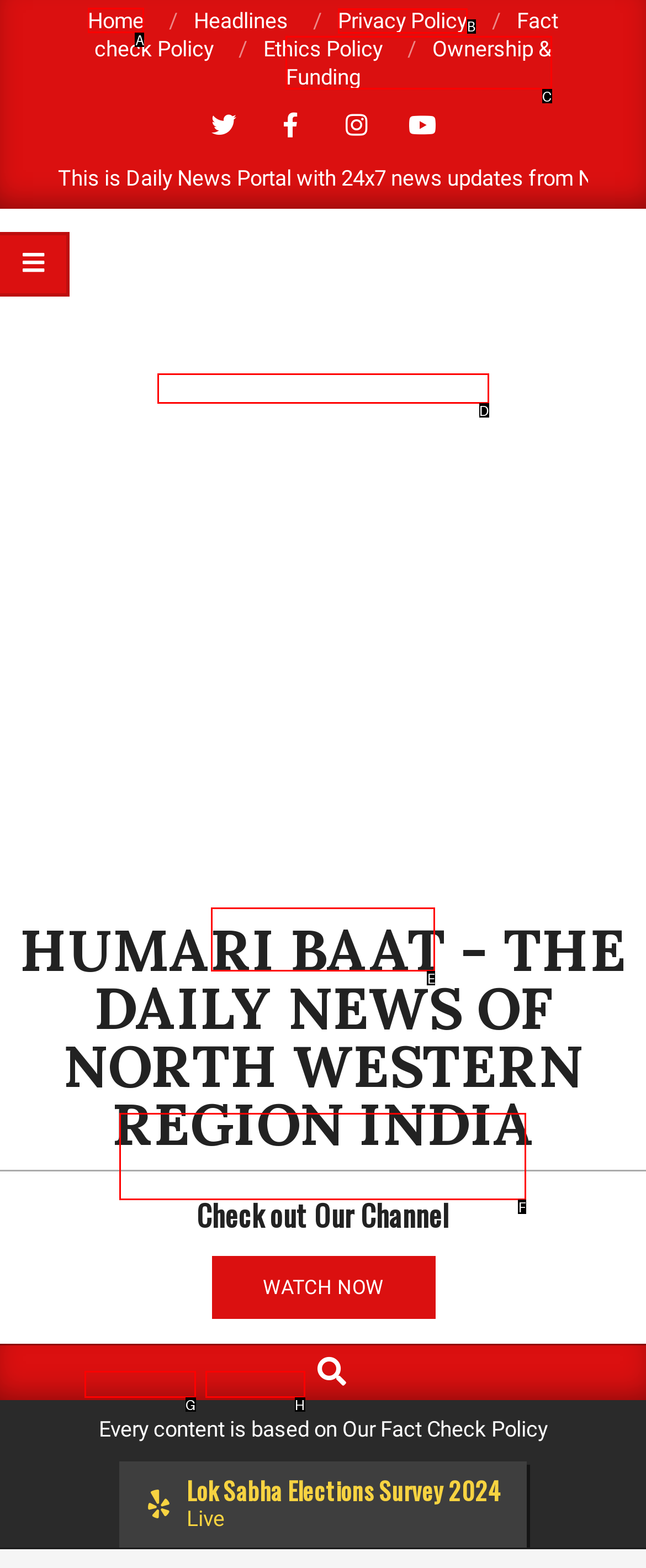Point out which UI element to click to complete this task: Click on Home
Answer with the letter corresponding to the right option from the available choices.

A